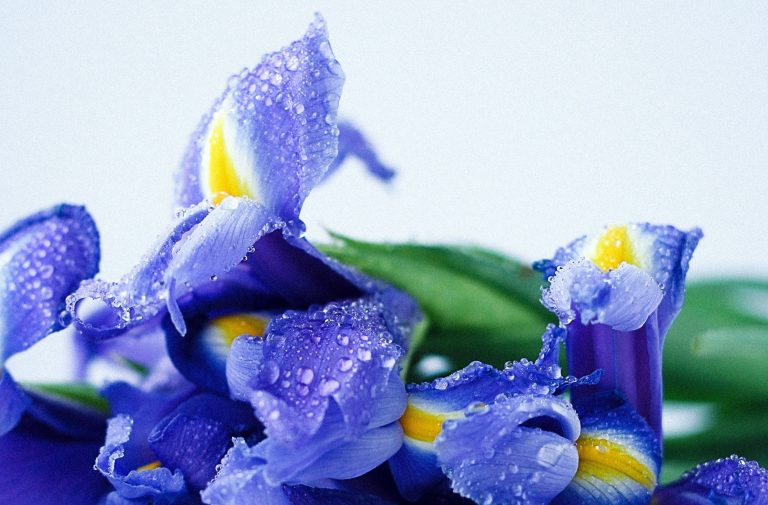Describe all the elements in the image with great detail.

The image showcases a stunning close-up of vibrant purple flowers, adorned with delicate droplets of water. These radiant petals exhibit a rich blend of purple hues, accented by striking yellow and white elements at their centers, adding depth and contrast to the overall composition. The background is soft and neutral, which enhances the vivid colors of the flowers, creating a serene and uplifting atmosphere. This blooming scene captures the essence of beauty and renewal, mirroring themes of support and connection, much like the message of "Women helping Women" emphasized in the surrounding text. The image evokes a sense of tranquility and hope, making it a fitting representation of growth and resilience.